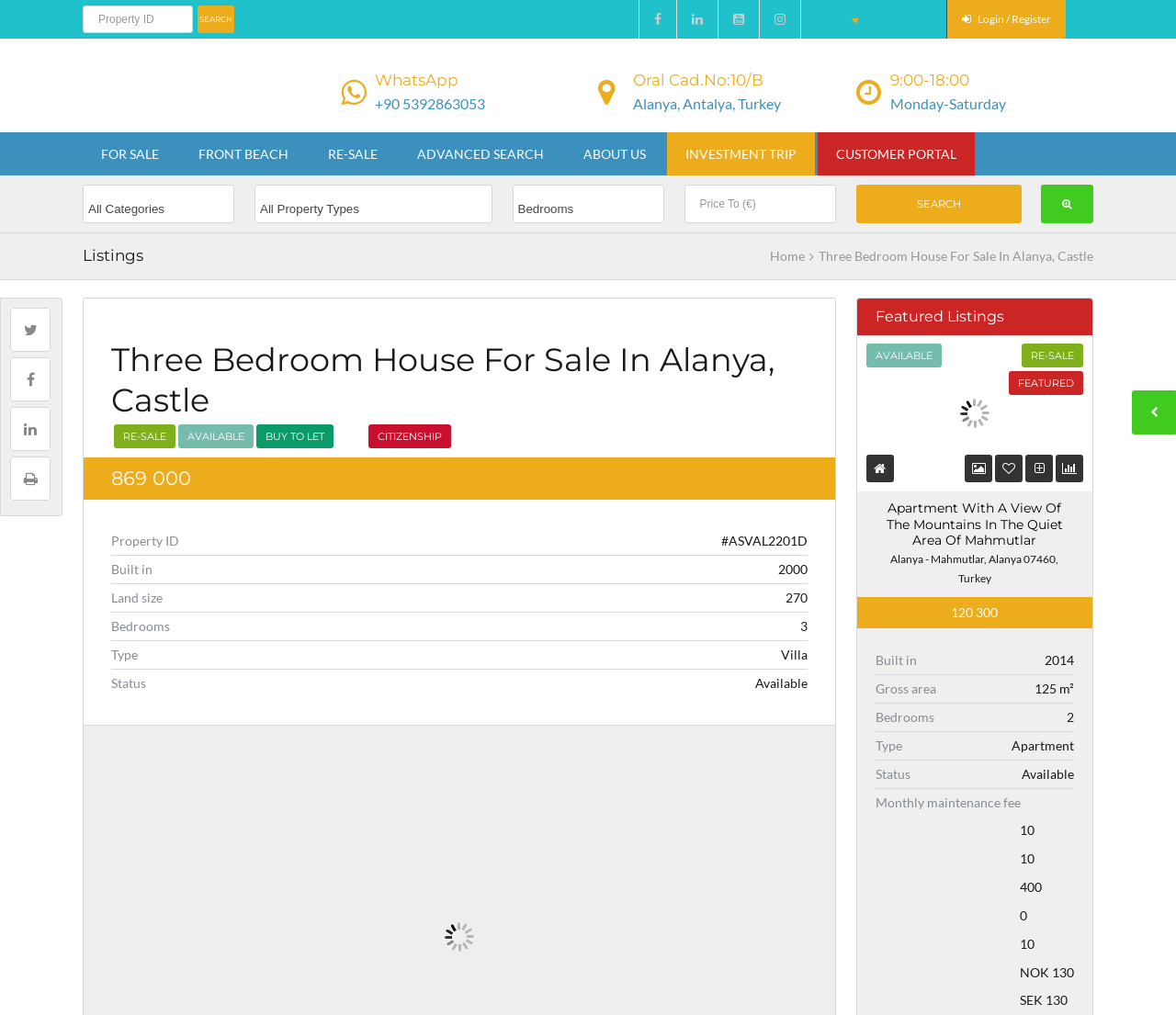What is the status of the property?
Provide a detailed and well-explained answer to the question.

The status of the property can be determined by looking at the StaticText element with the content 'Available' which is located under the heading 'Three Bedroom House For Sale In Alanya, Castle'.